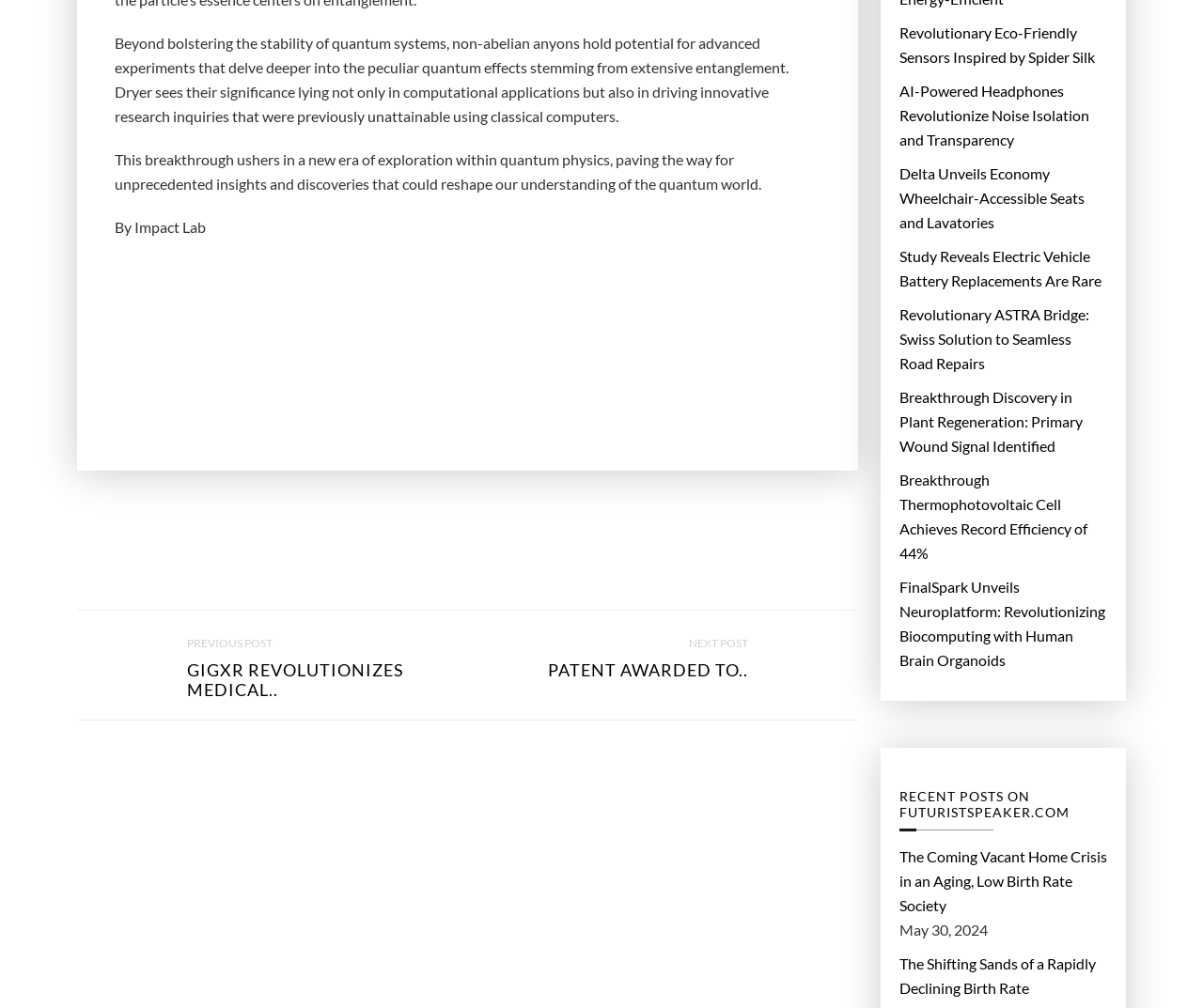What is the category of the links listed under 'RSS RECENT POSTS ON FUTURISTSPEAKER.COM'?
Answer briefly with a single word or phrase based on the image.

Recent posts